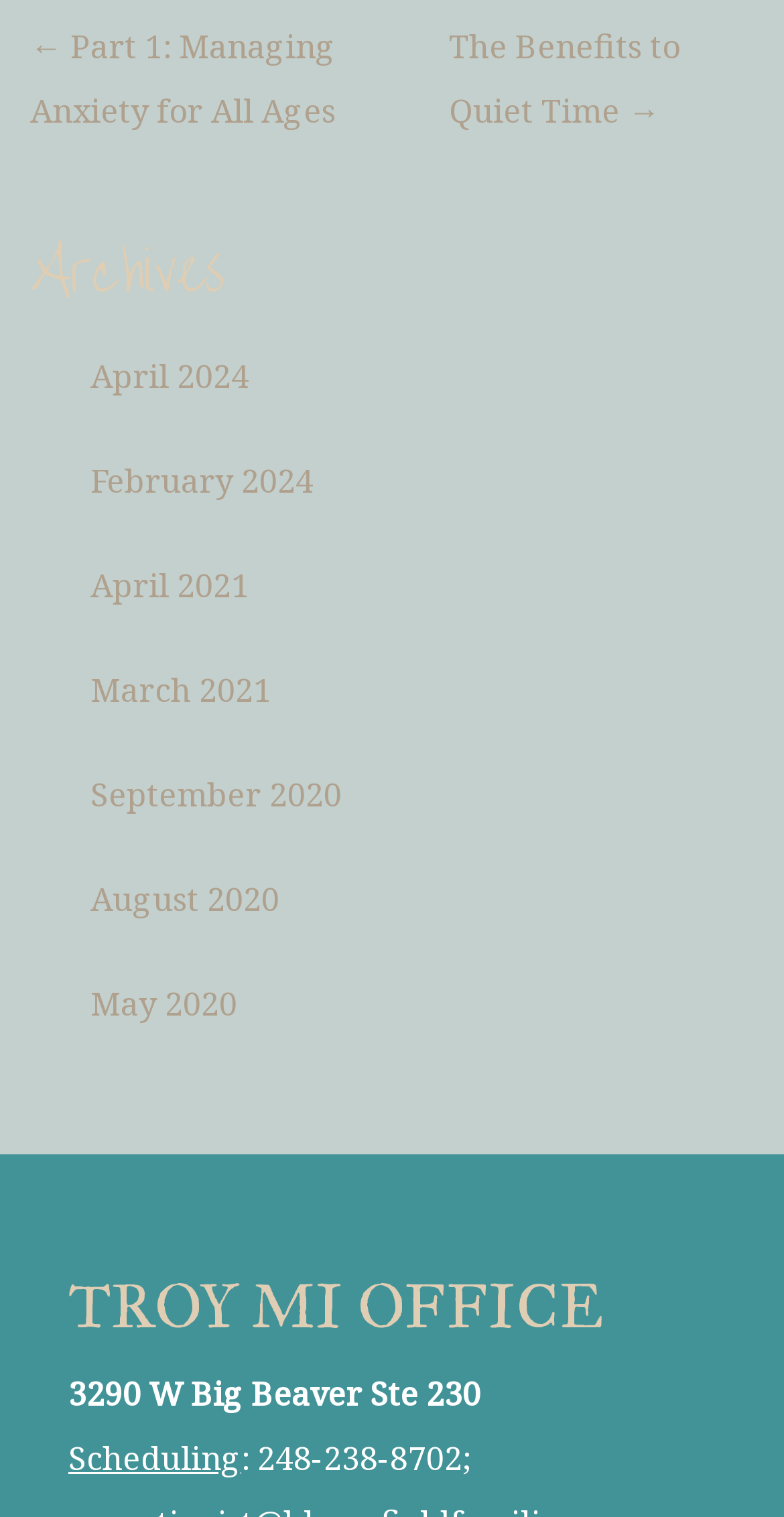What is the navigation section located between?
Can you offer a detailed and complete answer to this question?

I found the navigation section 'POST NAVIGATION' located between the two links '← Part 1: Managing Anxiety for All Ages' and 'The Benefits to Quiet Time →', which suggests that it is located between these two links.